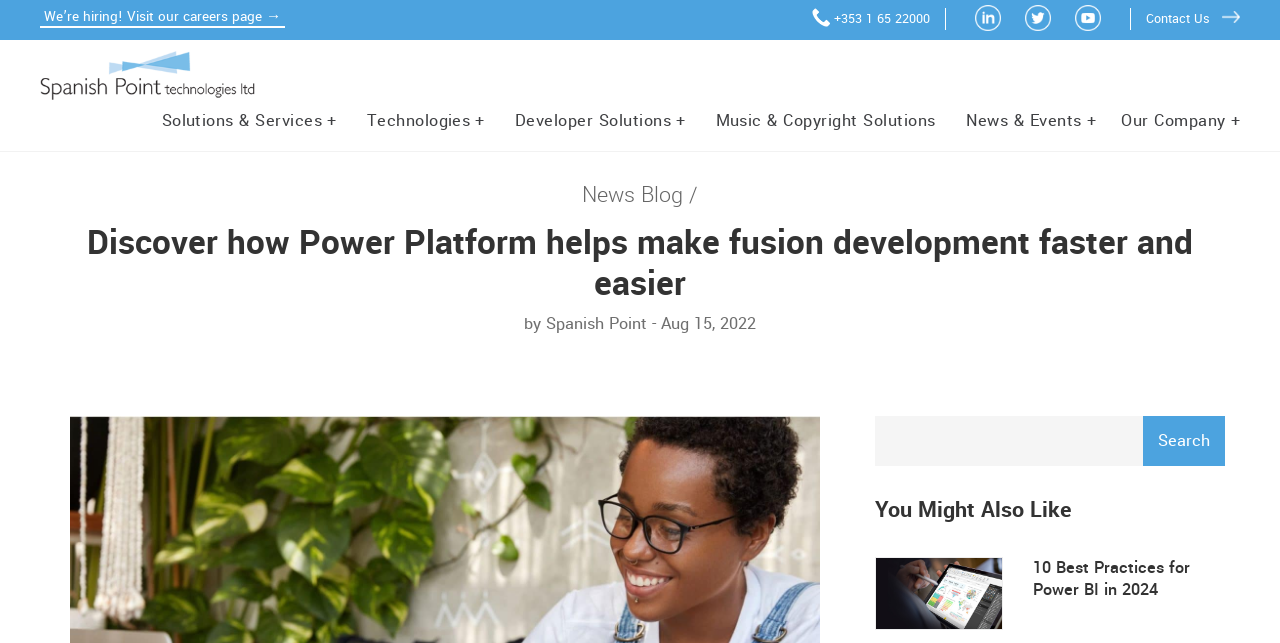Locate the bounding box for the described UI element: "News Blog". Ensure the coordinates are four float numbers between 0 and 1, formatted as [left, top, right, bottom].

[0.455, 0.28, 0.534, 0.327]